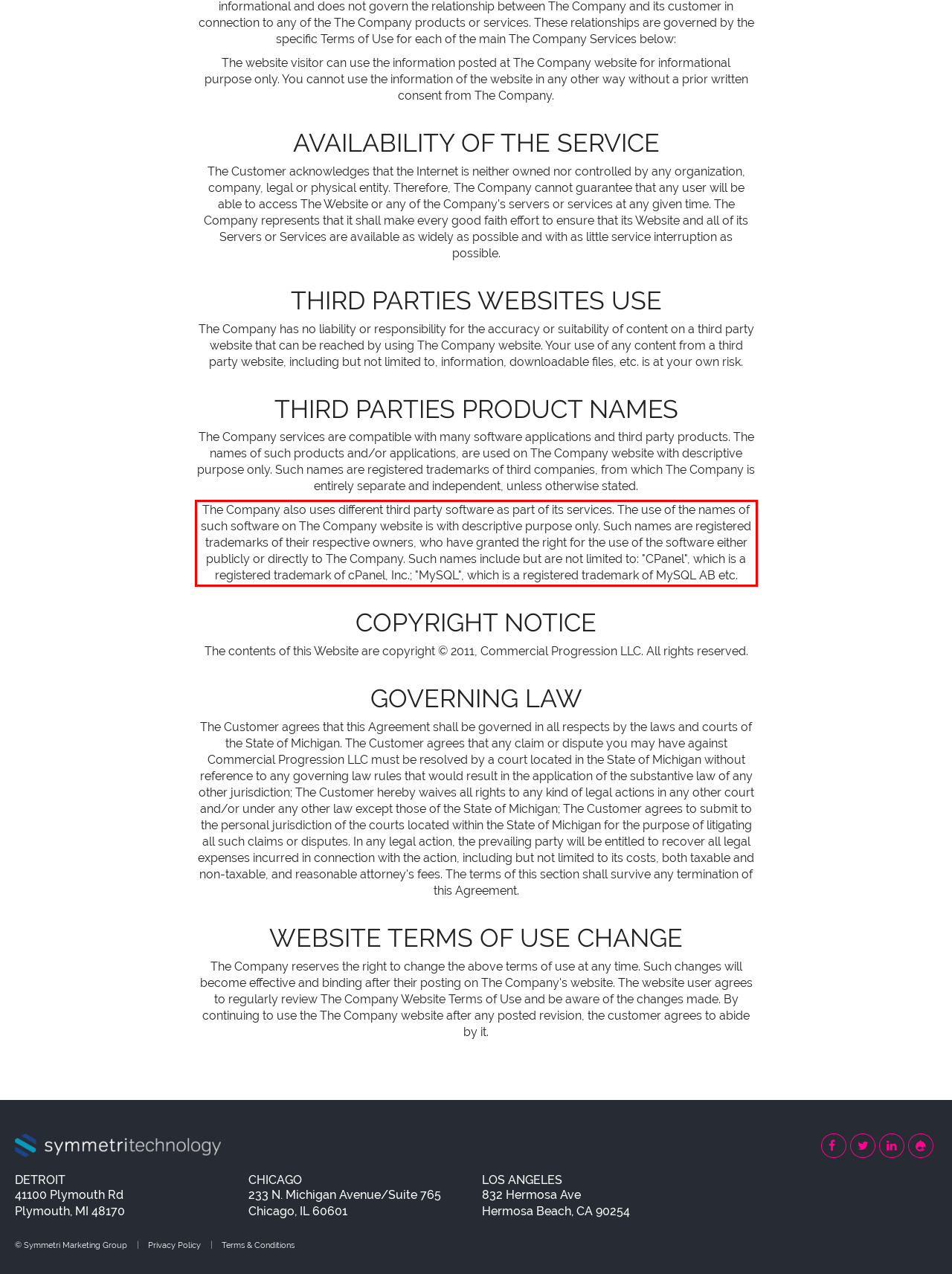Given the screenshot of a webpage, identify the red rectangle bounding box and recognize the text content inside it, generating the extracted text.

The Company also uses different third party software as part of its services. The use of the names of such software on The Company website is with descriptive purpose only. Such names are registered trademarks of their respective owners, who have granted the right for the use of the software either publicly or directly to The Company. Such names include but are not limited to: "CPanel", which is a registered trademark of cPanel, Inc.; "MySQL", which is a registered trademark of MySQL AB etc.